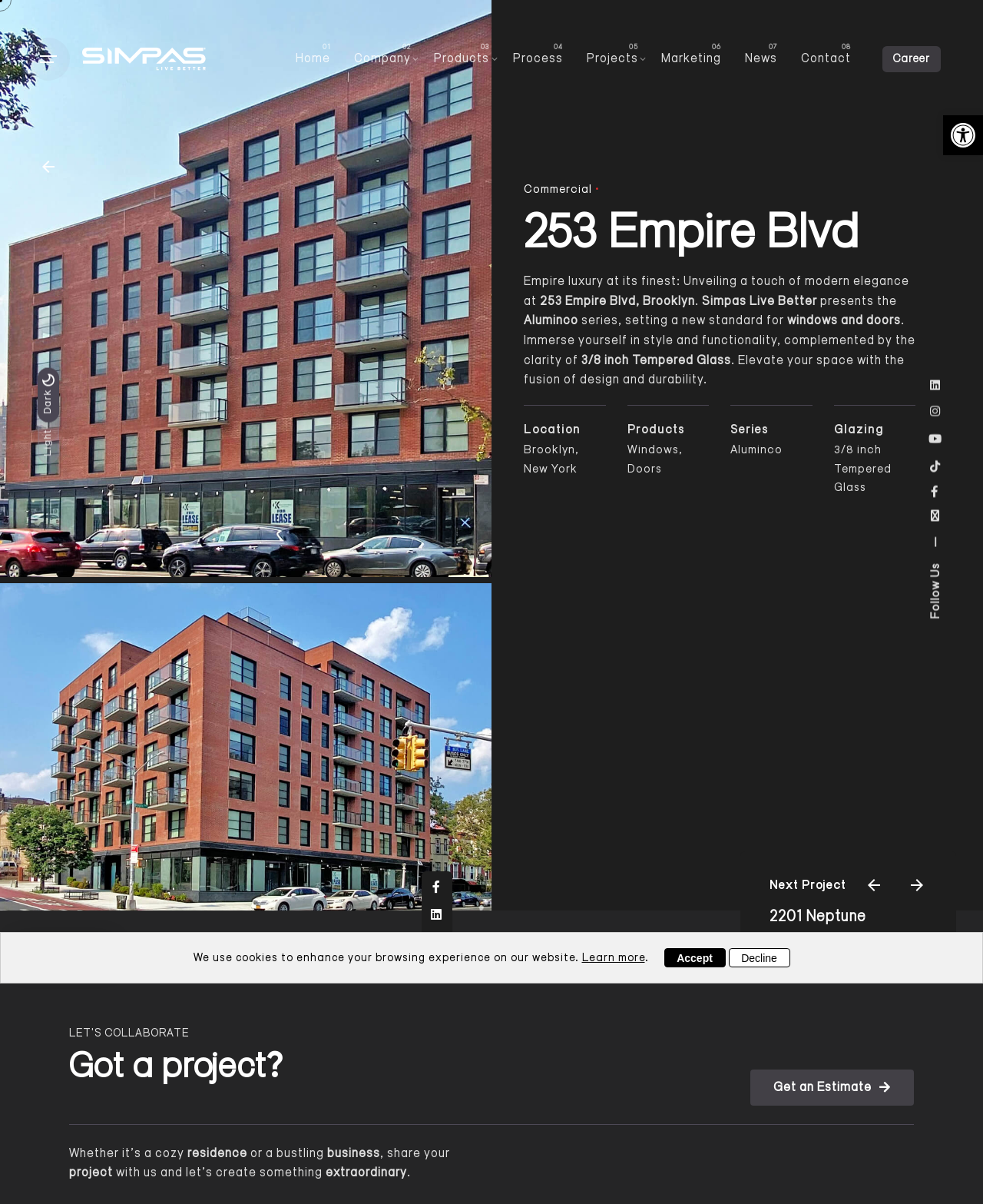What is the name of the project featured on the webpage?
Using the information presented in the image, please offer a detailed response to the question.

I found the name of the project featured on the webpage by looking at the main heading. The text '253 Empire Blvd' is listed alongside the company name 'Simpas Live Better'.